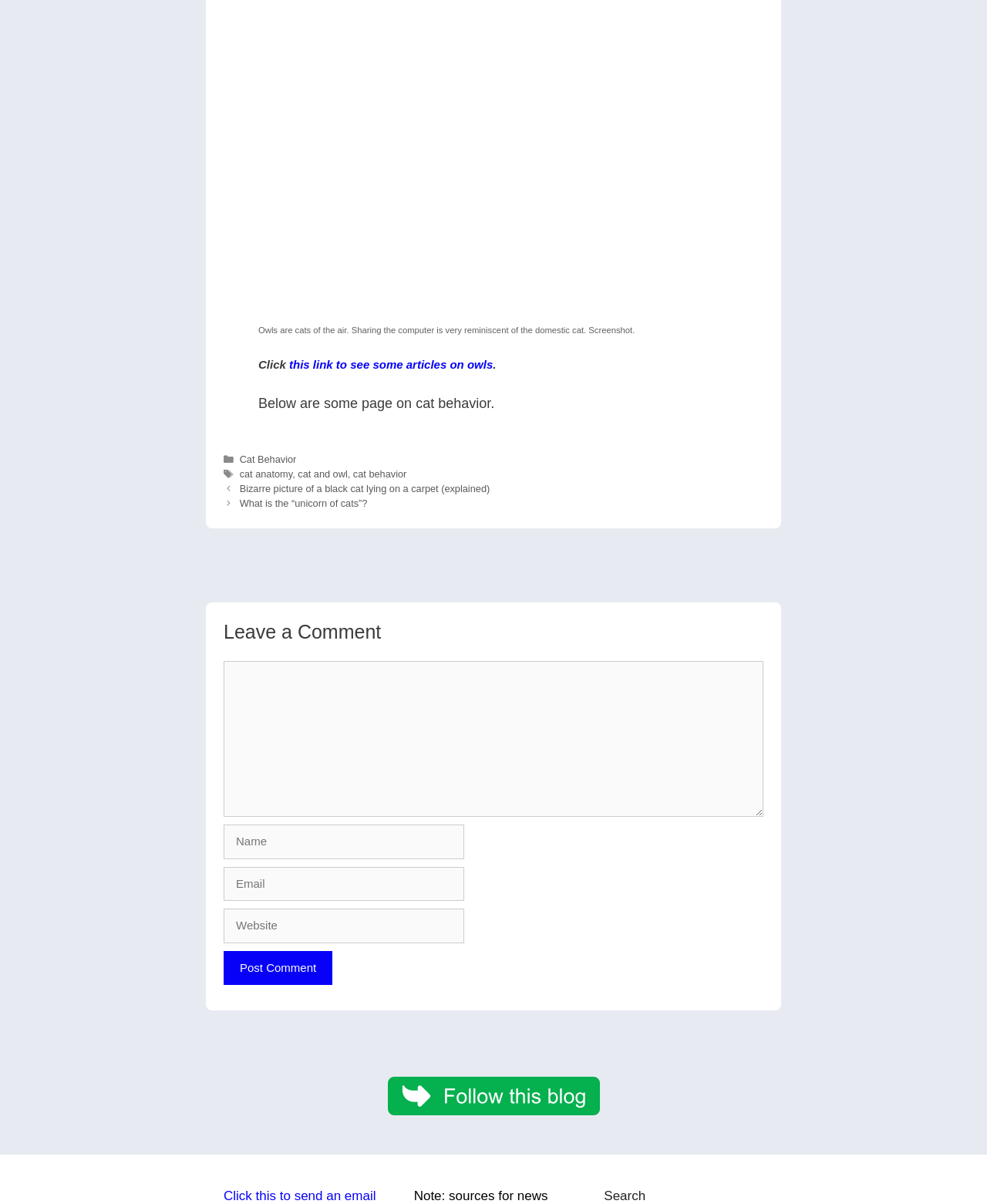Indicate the bounding box coordinates of the clickable region to achieve the following instruction: "Search."

[0.612, 0.987, 0.654, 0.999]